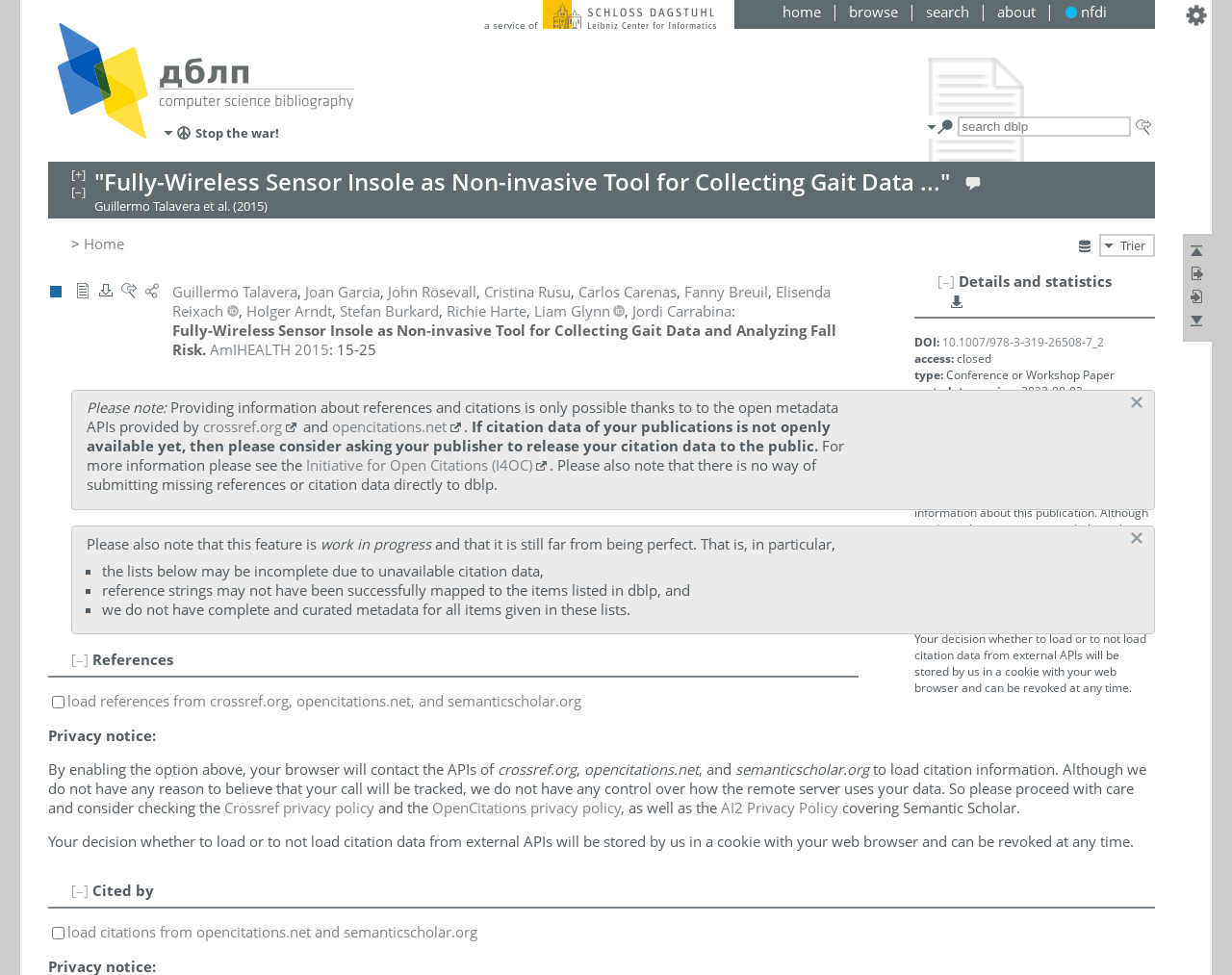Offer an extensive depiction of the webpage and its key elements.

This webpage appears to be a bibliographic details page for a research paper titled "Fully-Wireless Sensor Insole as Non-invasive Tool for Collecting Gait Data and Analyzing Fall Risk." The page has a search box at the top right corner, accompanied by a search icon and a link to "ask others." Below the search box, there are two links, "expand all" and "collapse all," which suggest that the page has collapsible sections.

The main content of the page is divided into several sections. The first section displays the title of the paper, followed by the authors' names, including Guillermo Talavera, Joan Garcia, John Rösevall, Cristina Rusu, Carlos Carenas, Fanny Breuil, Elisenda Reixach, Holger Arndt, Stefan Burkard, Richie Harte, and Liam Glynn. Each author's name is a clickable link.

Below the authors' names, there is a section with bibliographic details, including the DOI, access type, and metadata version. This section also has links to load more data from openalex.org and a checkbox to enable loading citation data from external APIs.

The page also has a section with links to jump to references, citations, and the top and bottom of the page. There is an image of a mirror and a text "Trier" at the top right corner of the page, which may indicate the location or affiliation of the authors.

At the bottom of the page, there is a privacy notice section that explains how the page uses cookies and external APIs to load citation data. This section also has a link to OpenAlex and a text explaining how to revoke the decision to load citation data.

Throughout the page, there are several images, including a search icon, a mirror, and icons for links to external APIs. The page has a clean layout, with clear headings and concise text, making it easy to navigate and find relevant information.